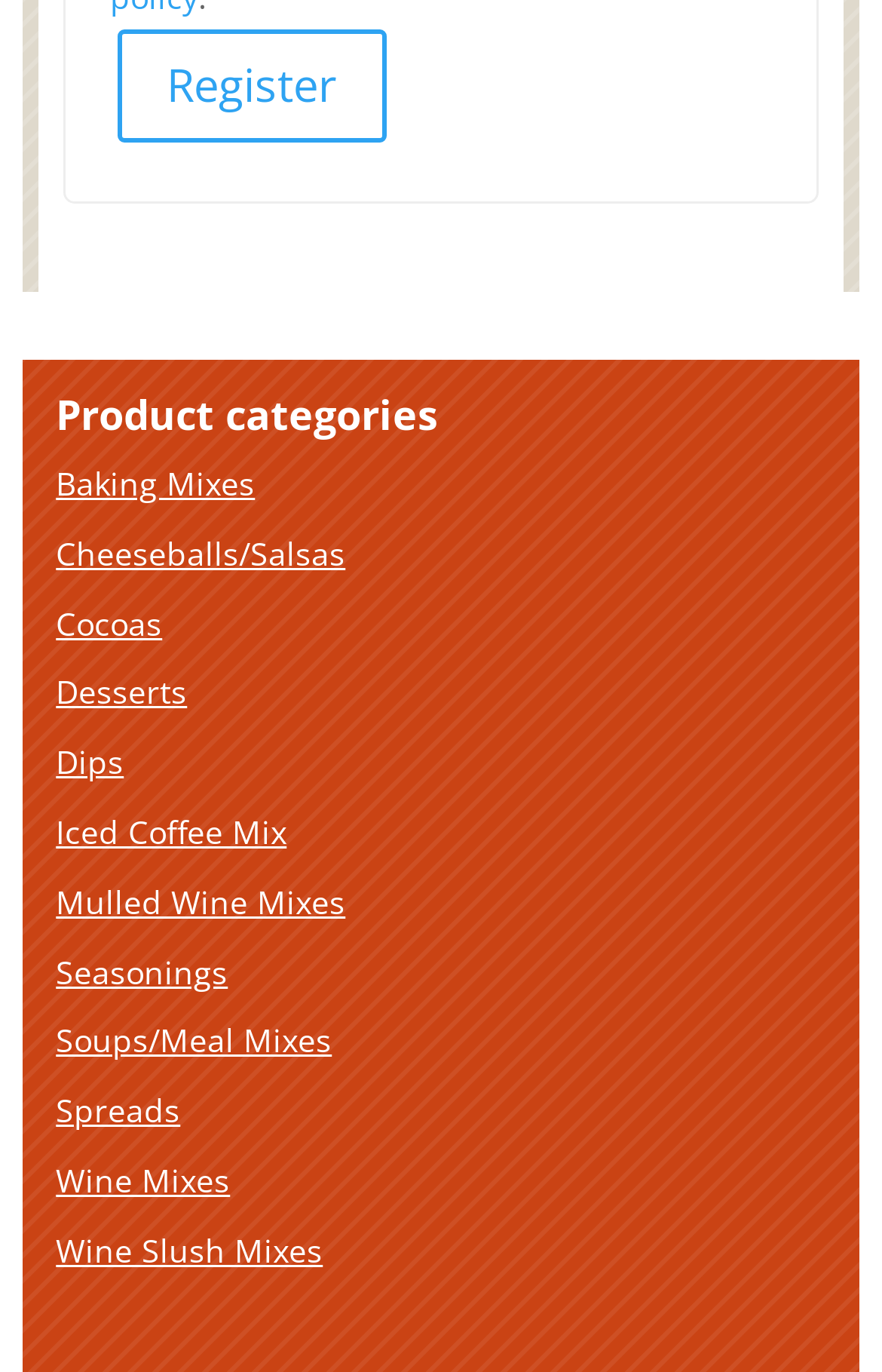What is the purpose of the 'Register' button?
Refer to the image and answer the question using a single word or phrase.

To register